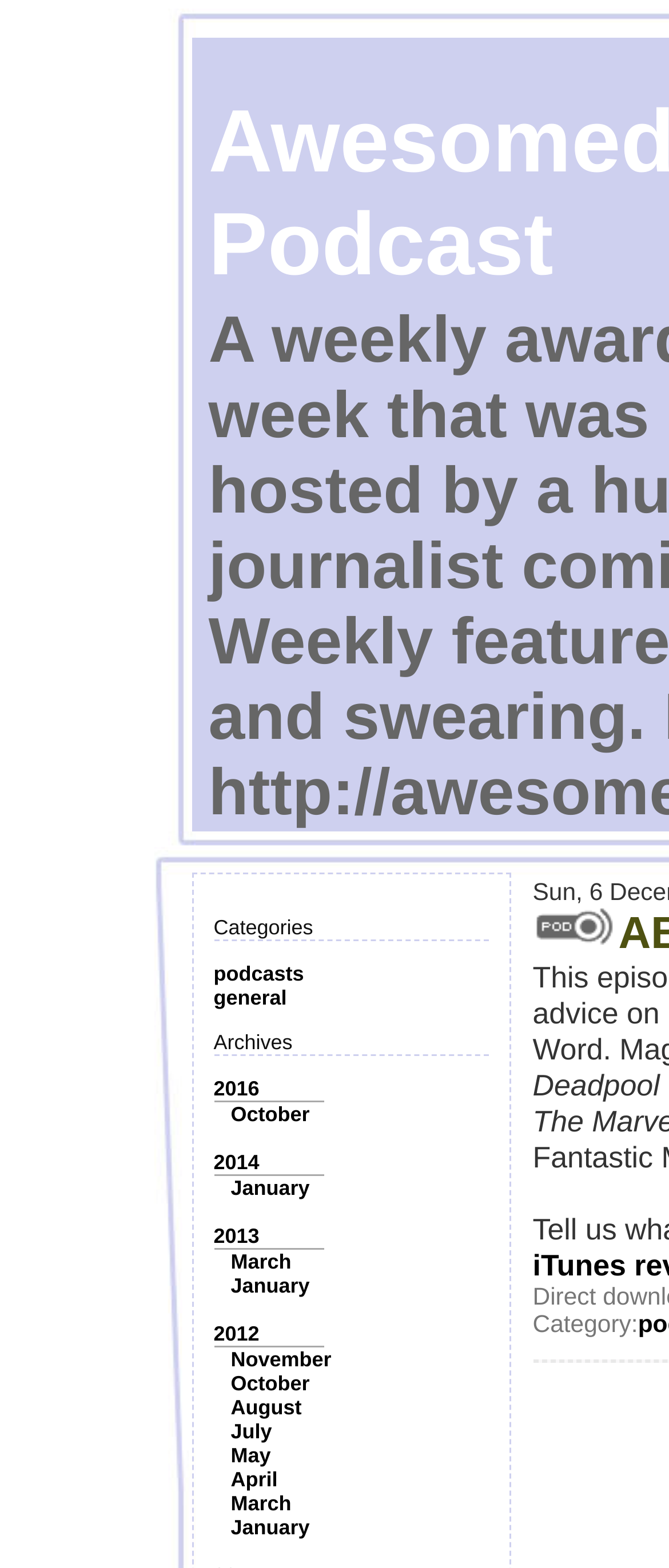Bounding box coordinates are specified in the format (top-left x, top-left y, bottom-right x, bottom-right y). All values are floating point numbers bounded between 0 and 1. Please provide the bounding box coordinate of the region this sentence describes: July

[0.345, 0.905, 0.406, 0.921]